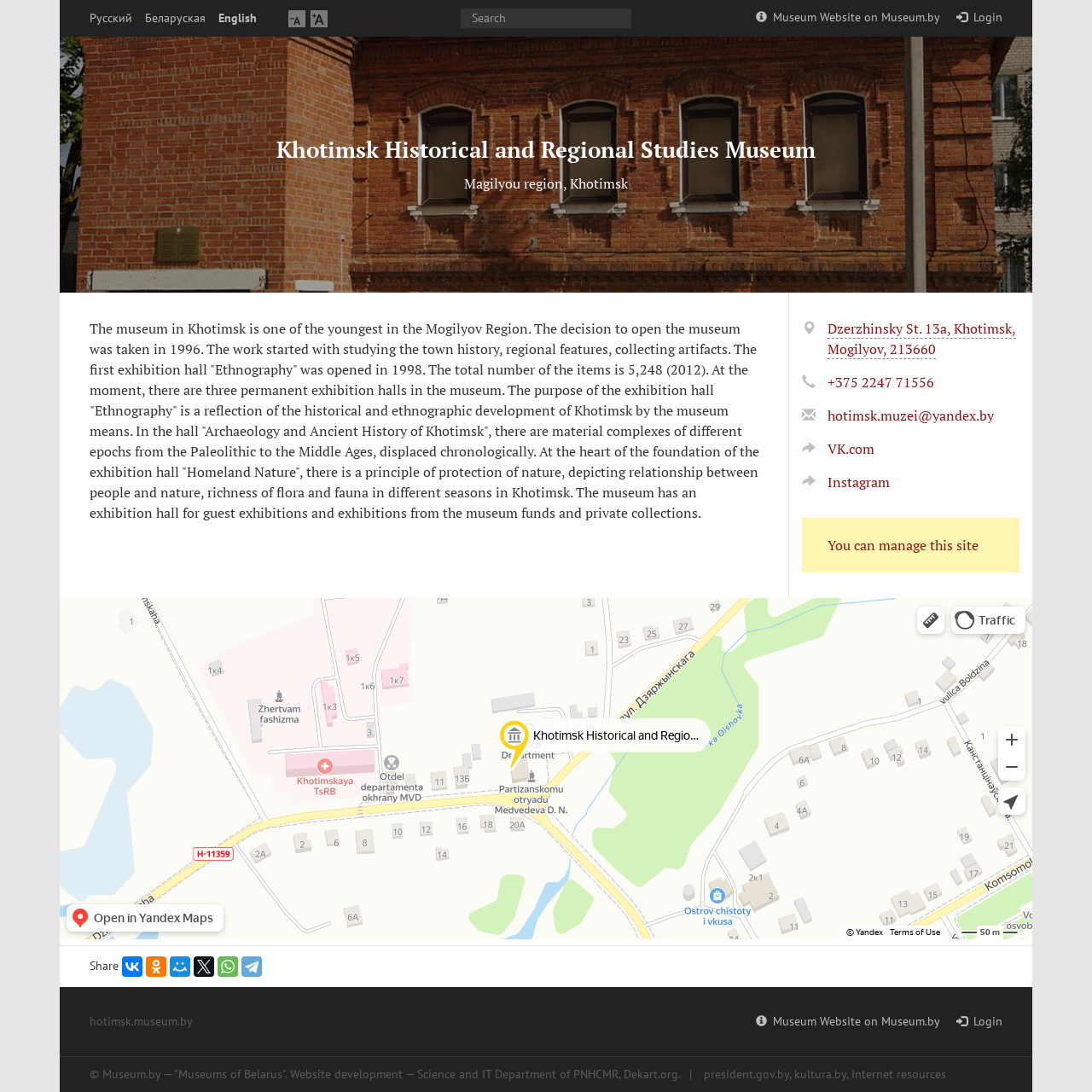Give a one-word or one-phrase response to the question:
How many permanent exhibition halls are there in the museum?

Three